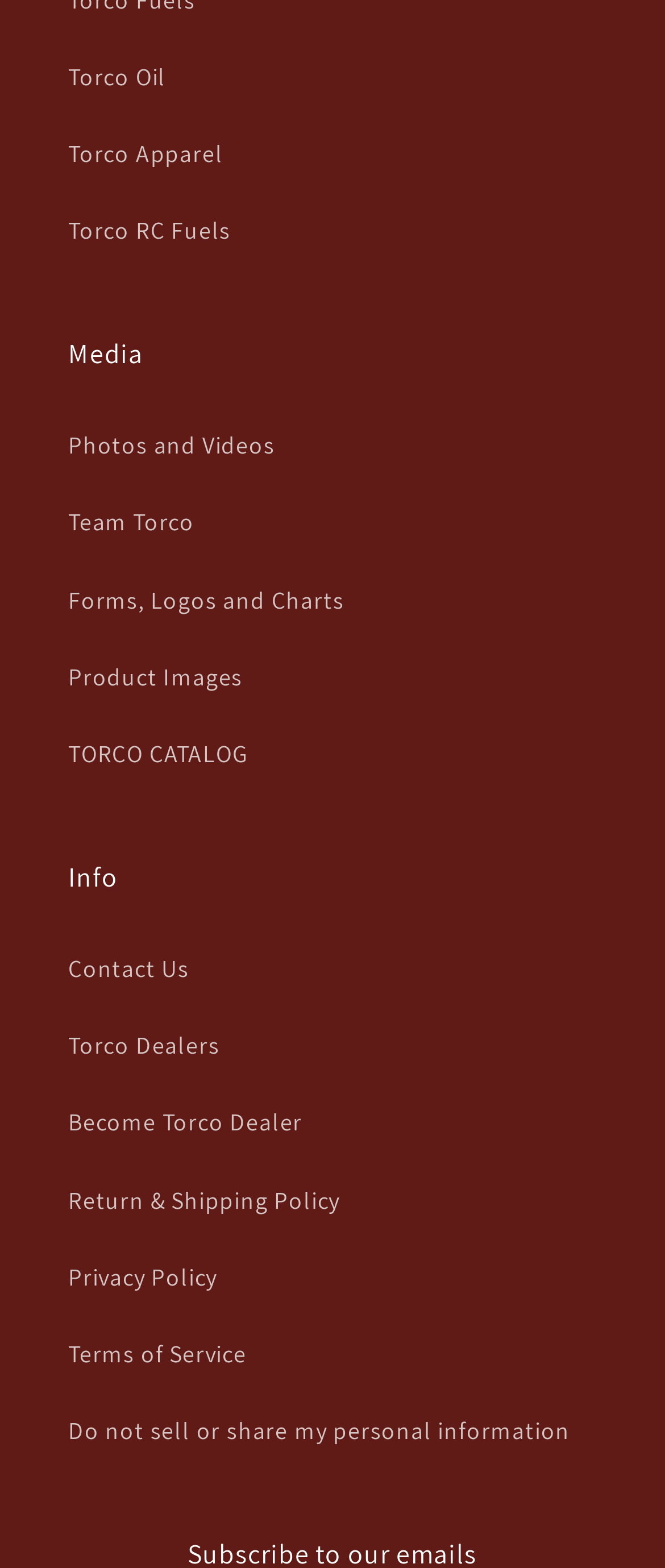Identify the bounding box coordinates of the element that should be clicked to fulfill this task: "Read Terms of Service". The coordinates should be provided as four float numbers between 0 and 1, i.e., [left, top, right, bottom].

[0.103, 0.839, 0.897, 0.889]